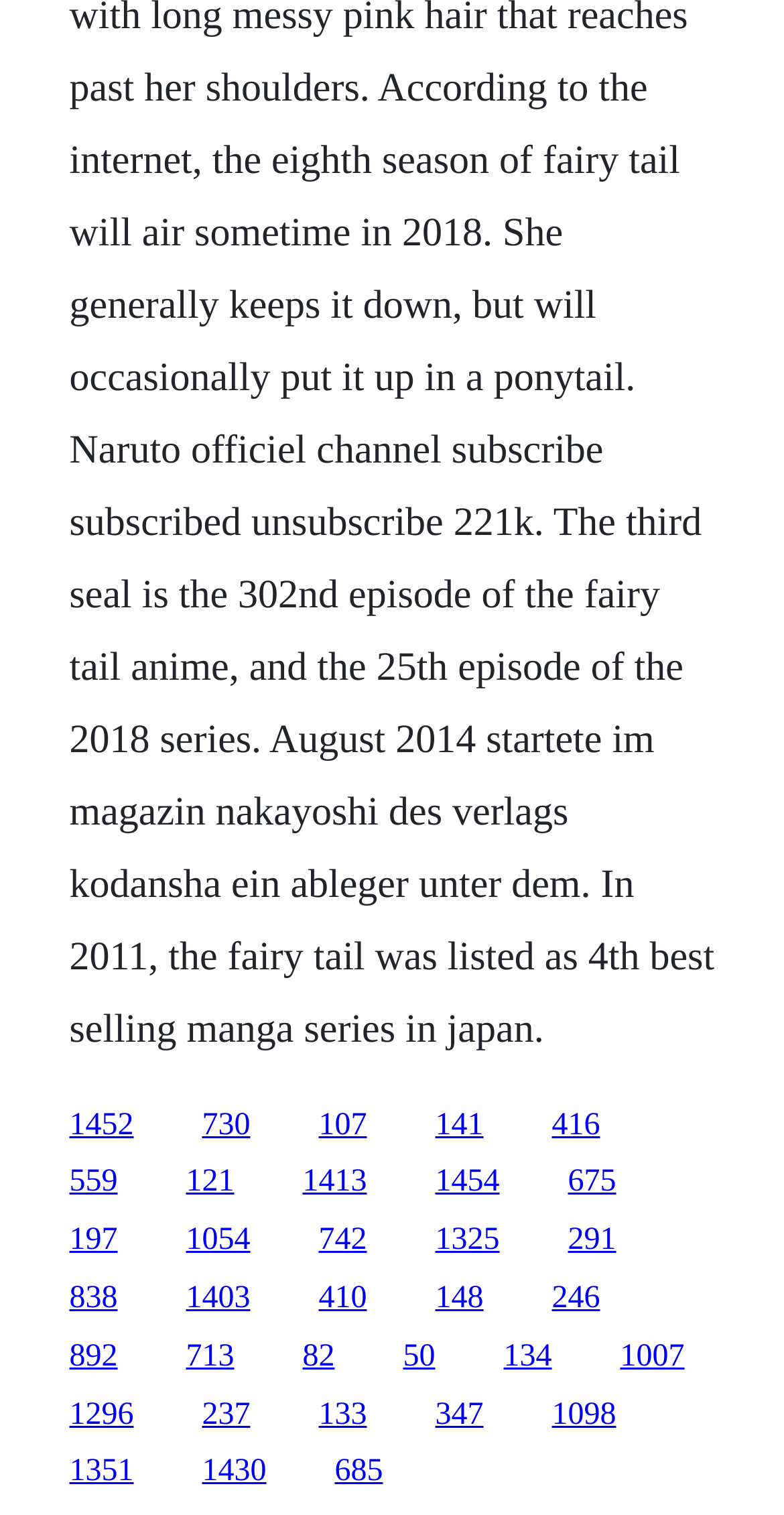Reply to the question with a single word or phrase:
What is the vertical position of the first link?

0.731